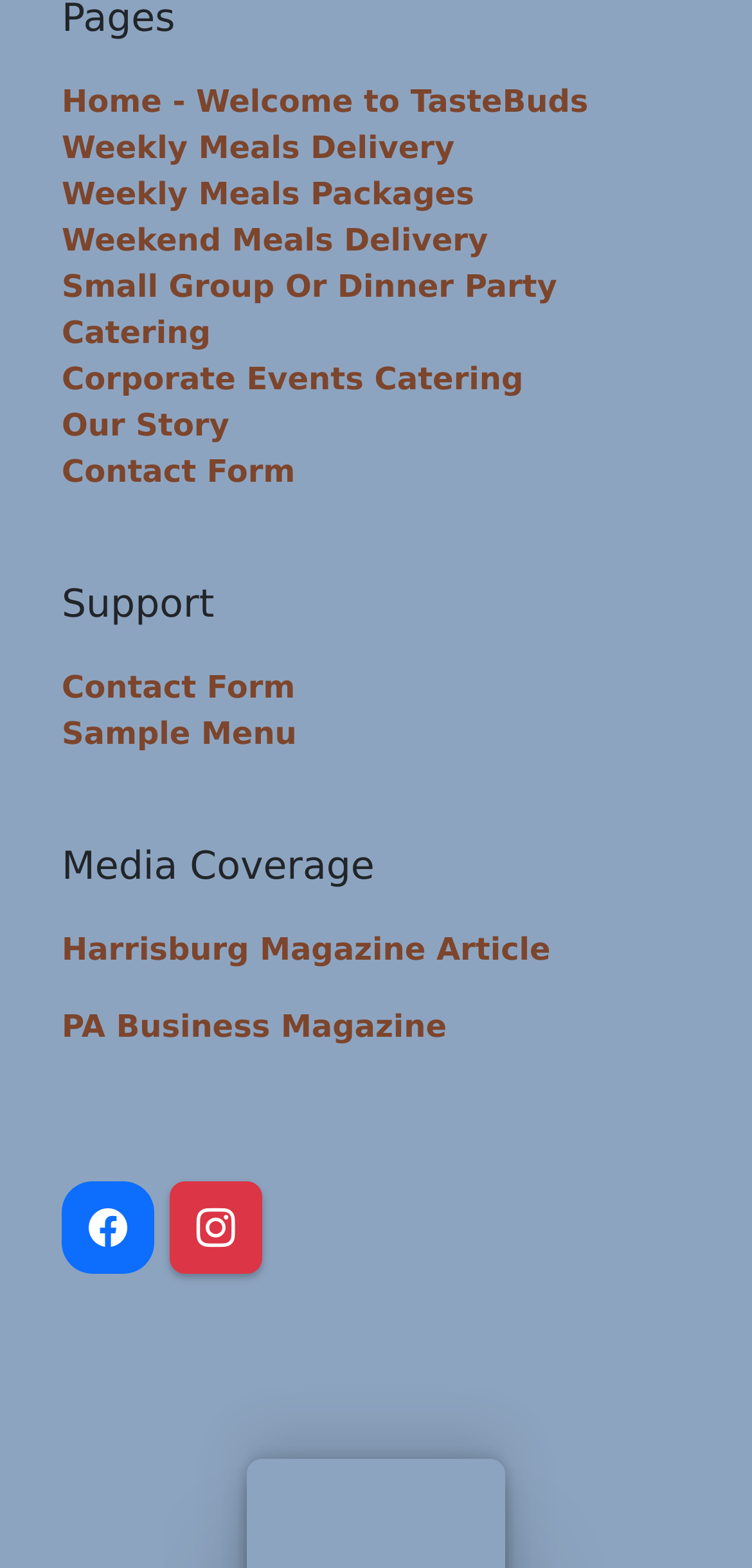Determine the bounding box coordinates for the clickable element required to fulfill the instruction: "read Harrisburg Magazine Article". Provide the coordinates as four float numbers between 0 and 1, i.e., [left, top, right, bottom].

[0.082, 0.594, 0.732, 0.617]